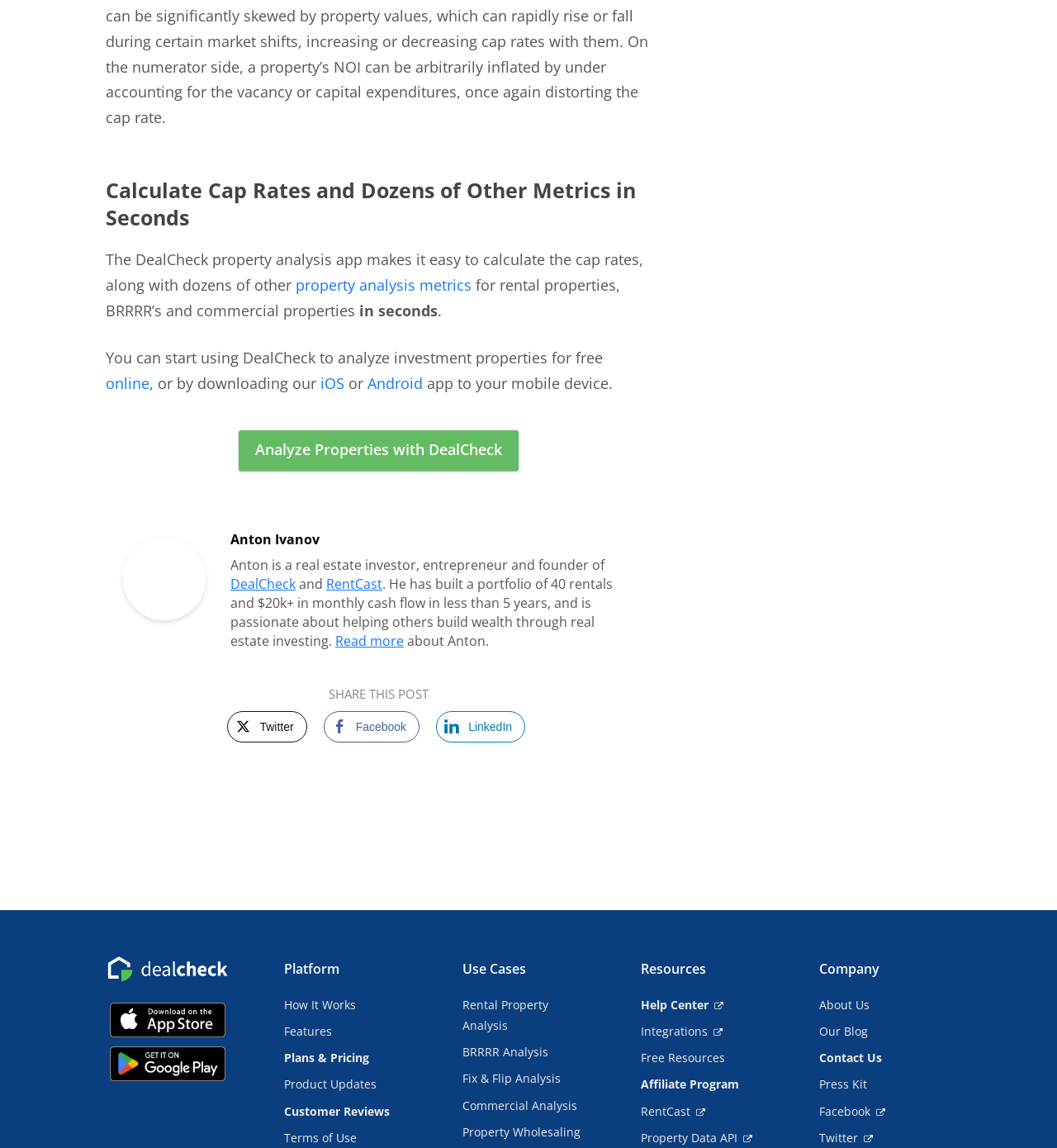Identify the bounding box coordinates of the area that should be clicked in order to complete the given instruction: "Read more about Anton". The bounding box coordinates should be four float numbers between 0 and 1, i.e., [left, top, right, bottom].

[0.317, 0.55, 0.382, 0.566]